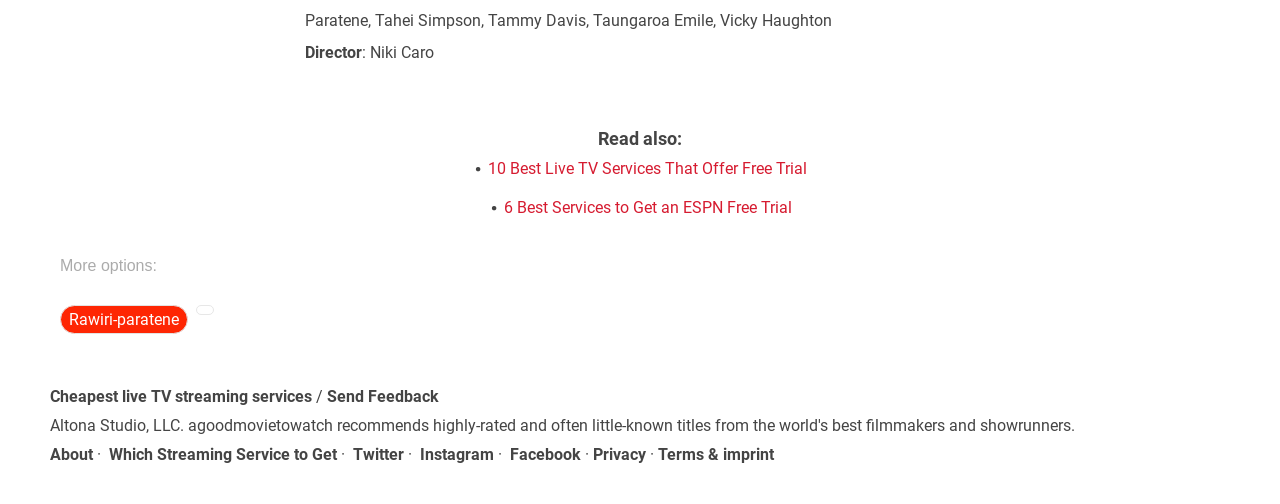Provide the bounding box coordinates of the HTML element described as: "Which Streaming Service to Get". The bounding box coordinates should be four float numbers between 0 and 1, i.e., [left, top, right, bottom].

[0.082, 0.884, 0.263, 0.921]